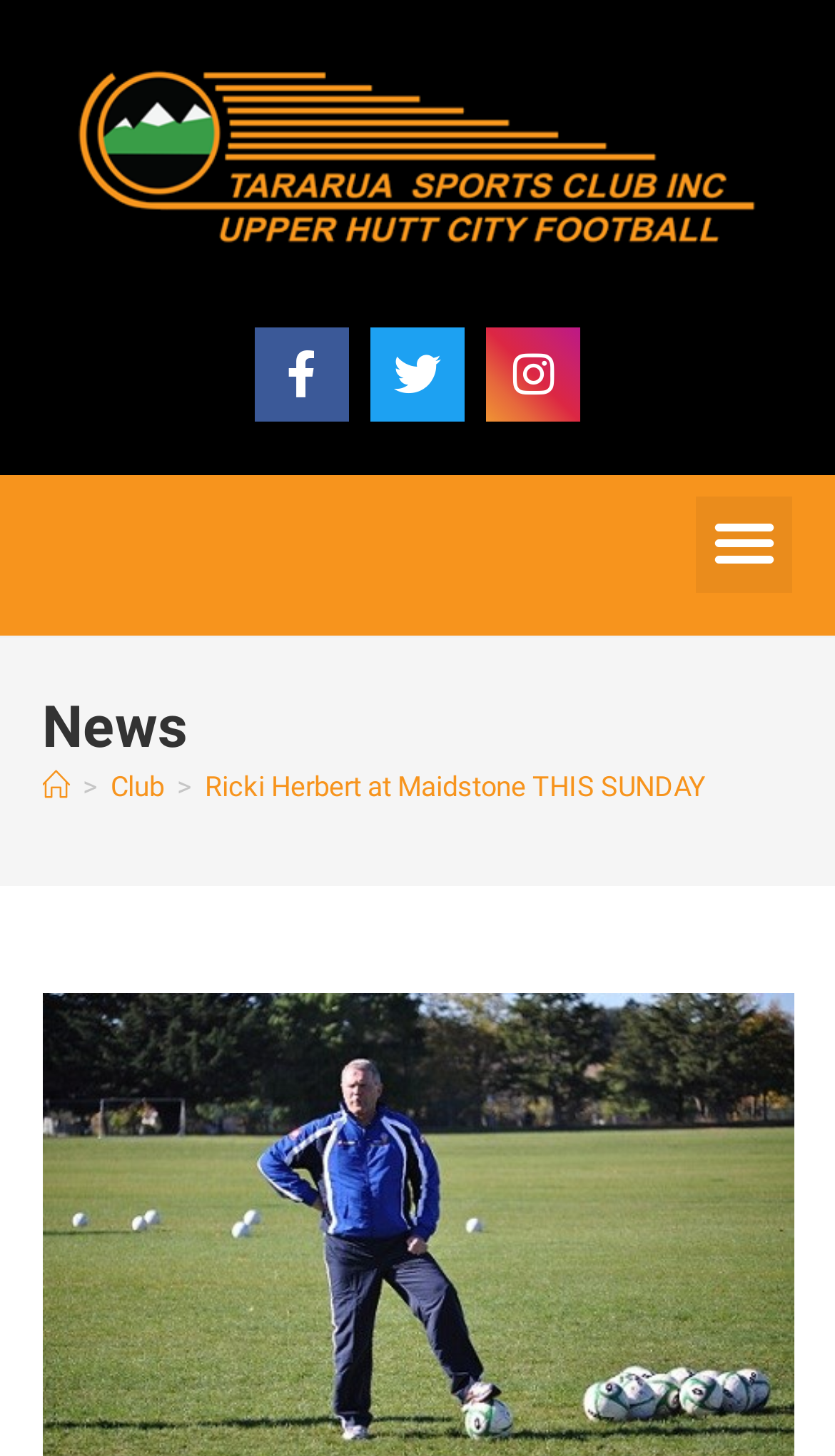What is the event name?
Give a single word or phrase answer based on the content of the image.

Ricki Herbert at Maidstone